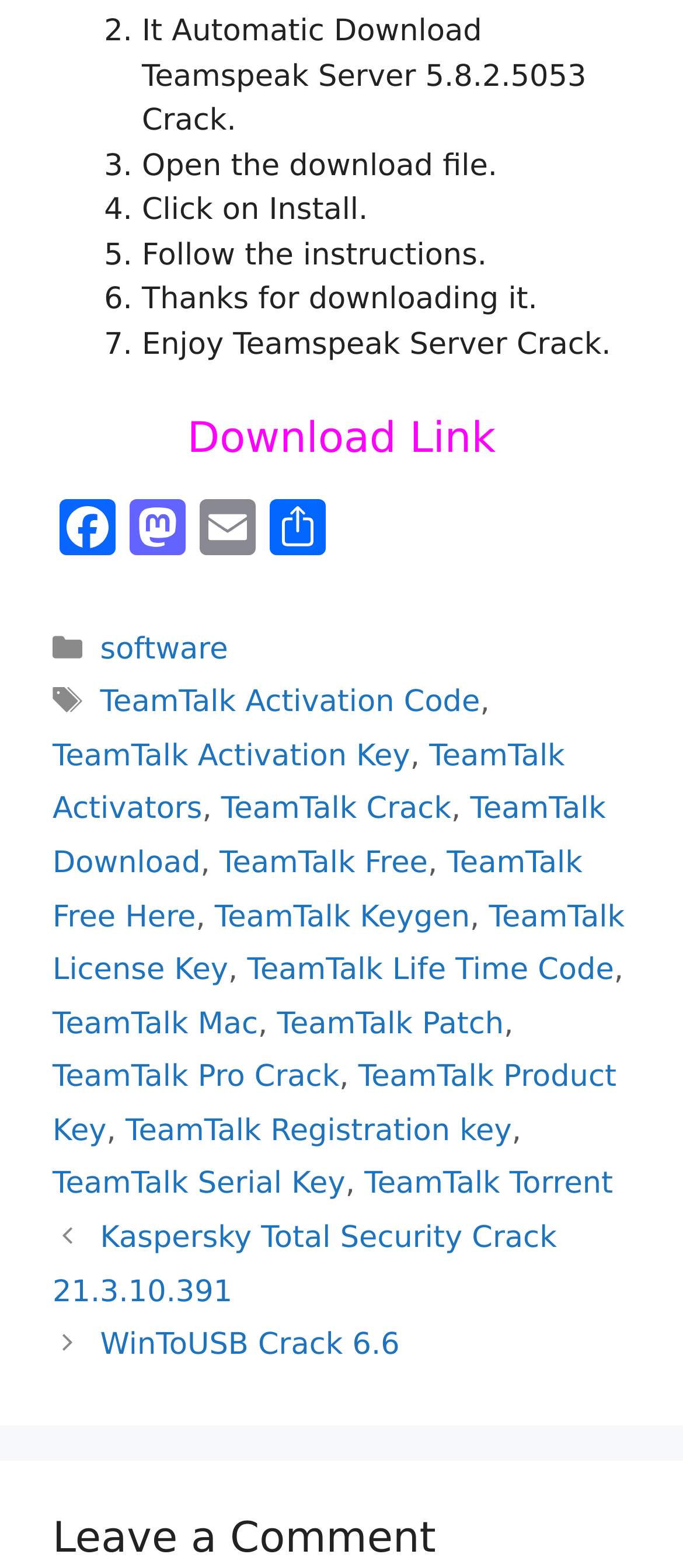Specify the bounding box coordinates for the region that must be clicked to perform the given instruction: "Click on Download Link".

[0.274, 0.263, 0.726, 0.295]